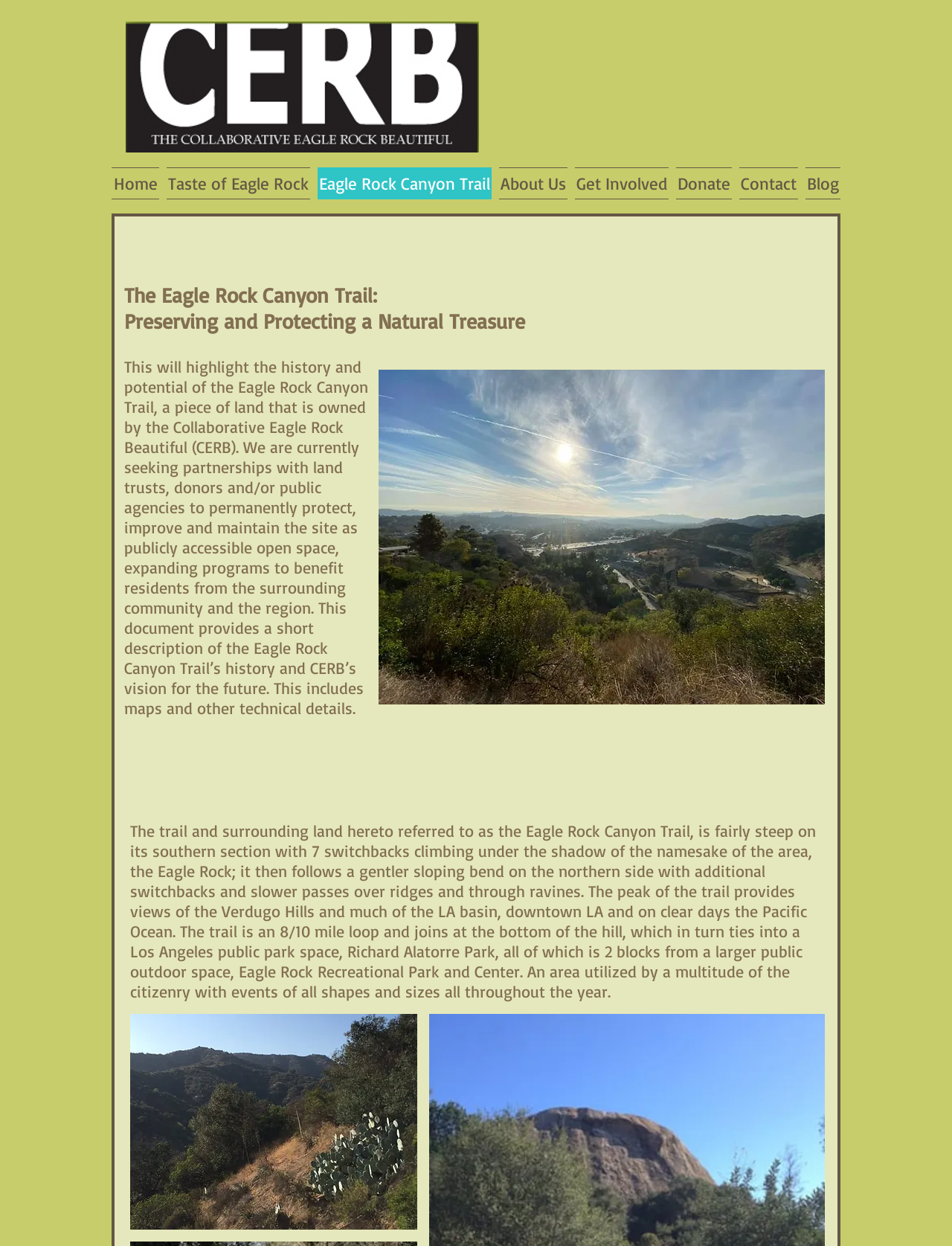Determine the bounding box coordinates of the area to click in order to meet this instruction: "Read about the history of the Eagle Rock Canyon Trail".

[0.13, 0.226, 0.396, 0.247]